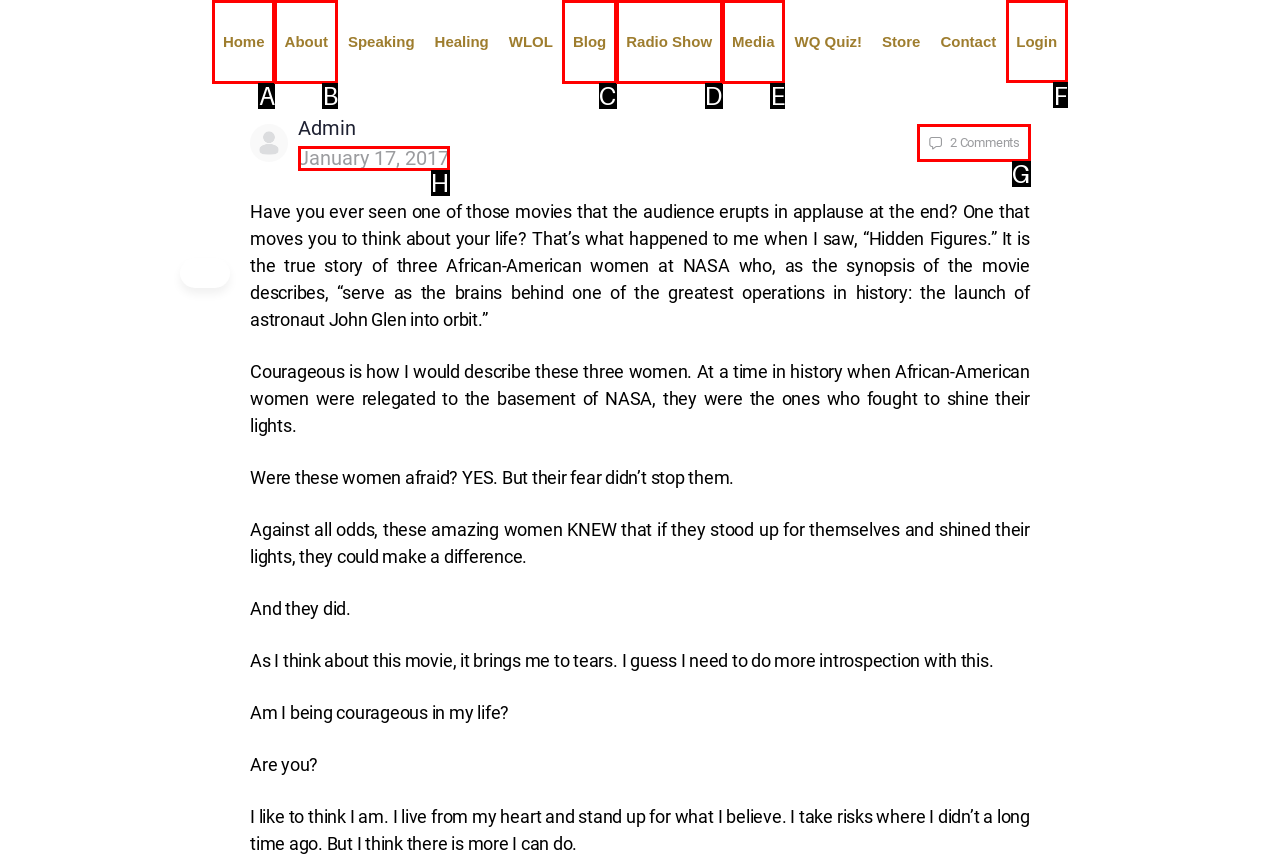Decide which HTML element to click to complete the task: Login to the website Provide the letter of the appropriate option.

F